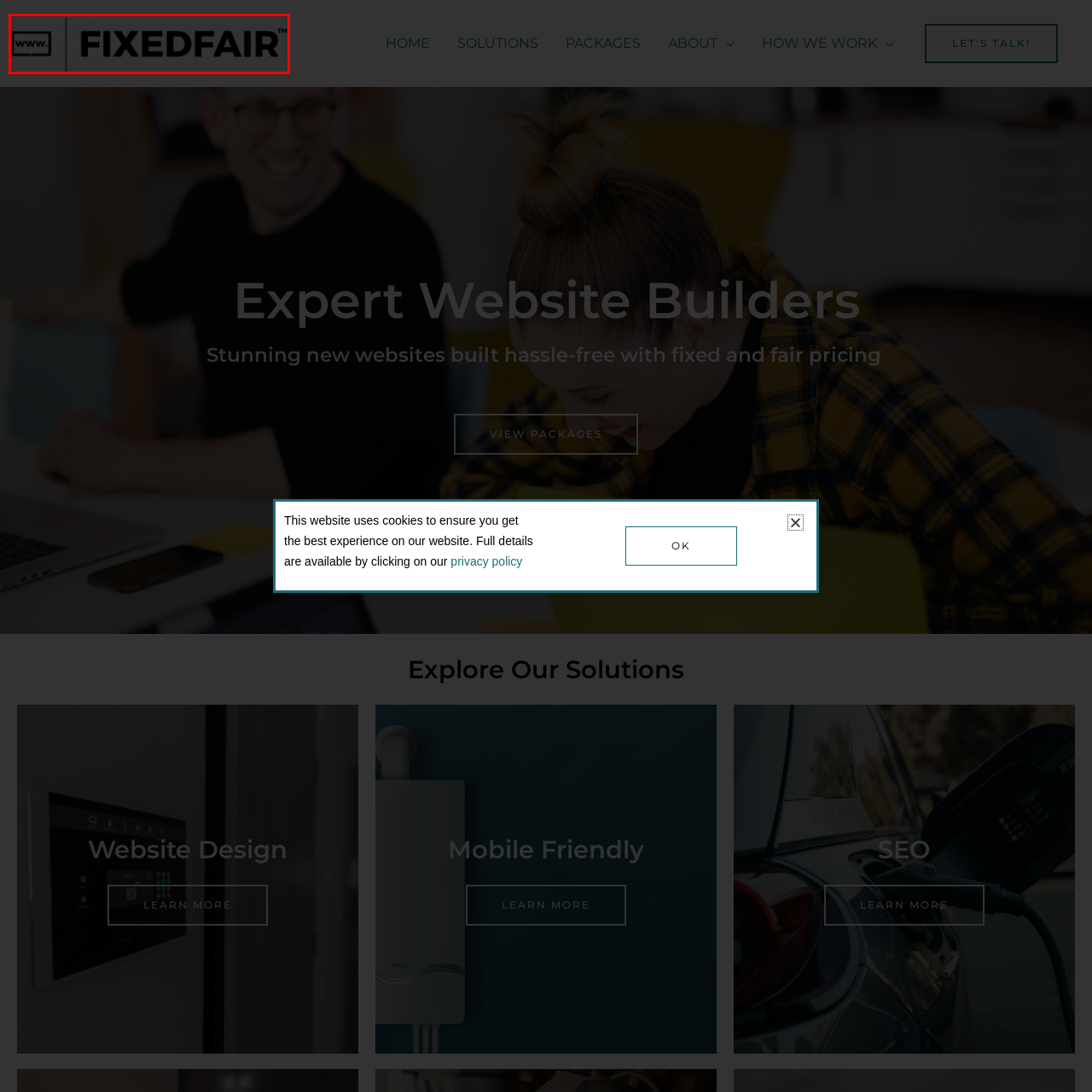Inspect the image surrounded by the red boundary and answer the following question in detail, basing your response on the visual elements of the image: 
What is the website URL of FIXEDFAIR?

The website URL is prominently displayed alongside the brand name in the logo, indicating the online presence of the FIXEDFAIR brand.